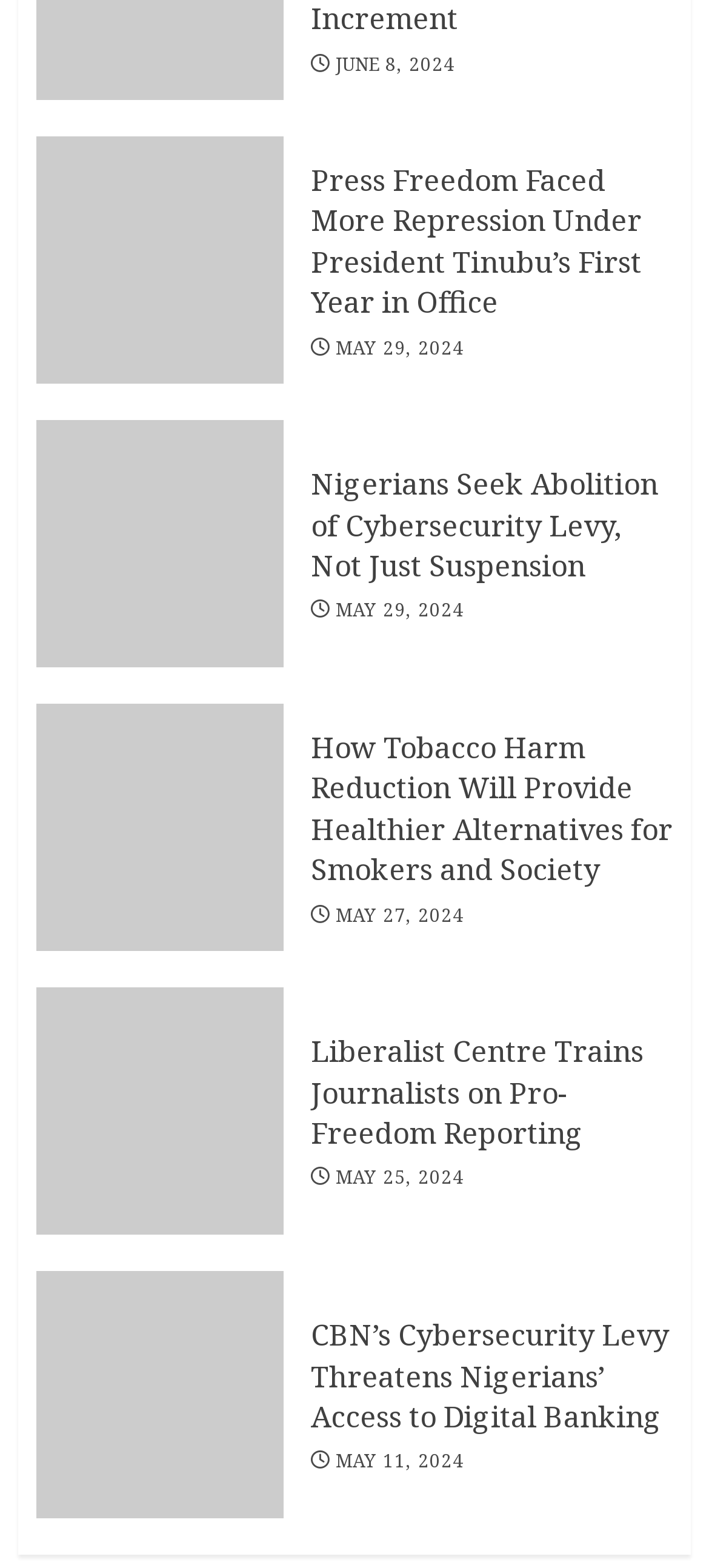Determine the bounding box coordinates of the clickable region to carry out the instruction: "Click on the link to learn about Liberalist Centre Trains Journalists on Pro-Freedom Reporting".

[0.438, 0.658, 0.908, 0.736]